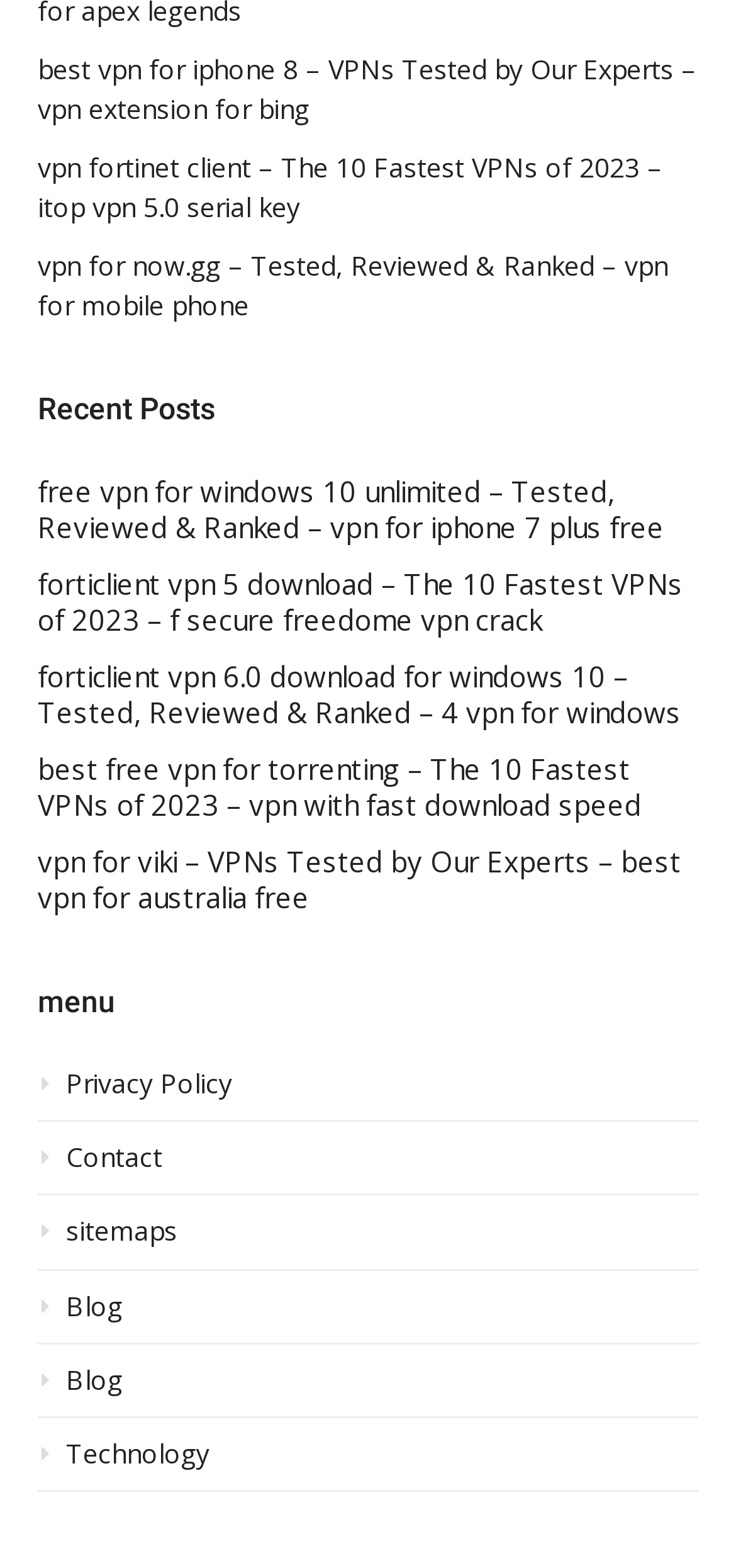Please locate the bounding box coordinates of the element that should be clicked to achieve the given instruction: "View the privacy policy".

[0.051, 0.68, 0.949, 0.716]